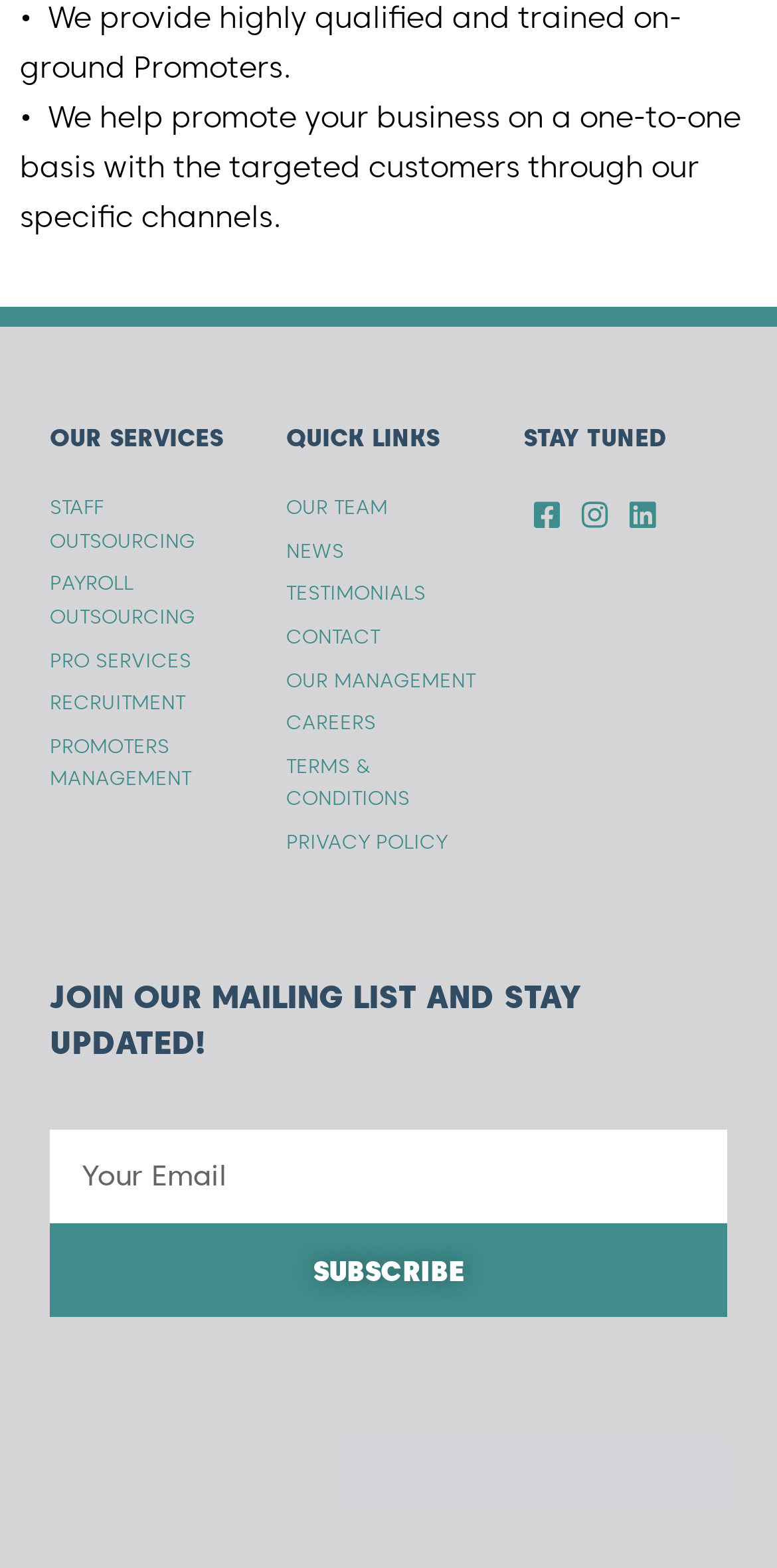Pinpoint the bounding box coordinates of the element you need to click to execute the following instruction: "Click on the 'RHODIUM BRACKETS AND AUXILLARIES' link". The bounding box should be represented by four float numbers between 0 and 1, in the format [left, top, right, bottom].

None